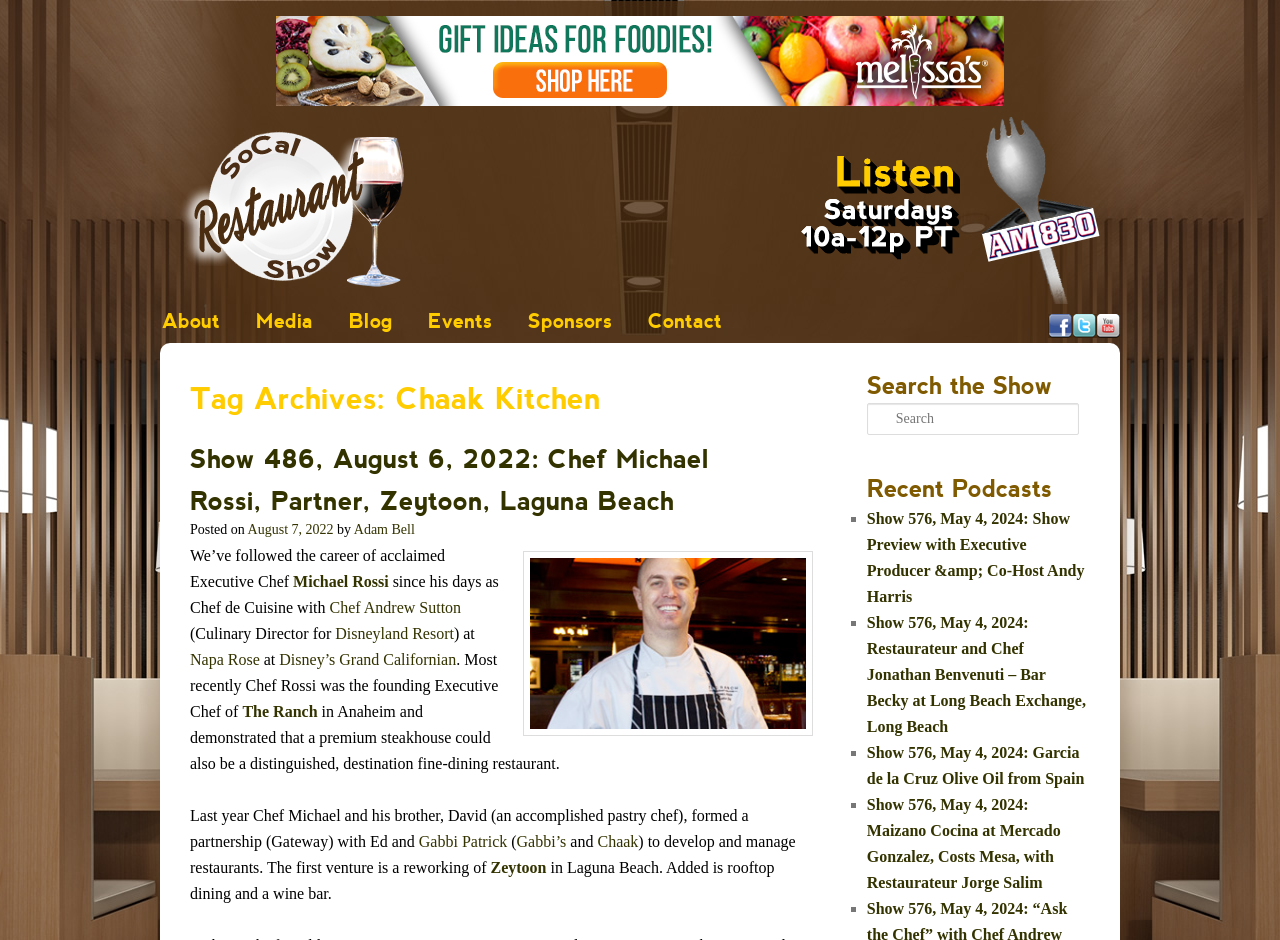Please extract the webpage's main title and generate its text content.

SoCal Restaurant Show Saturdays 10:00AM PT on AM 830 KLAA Los Angeles